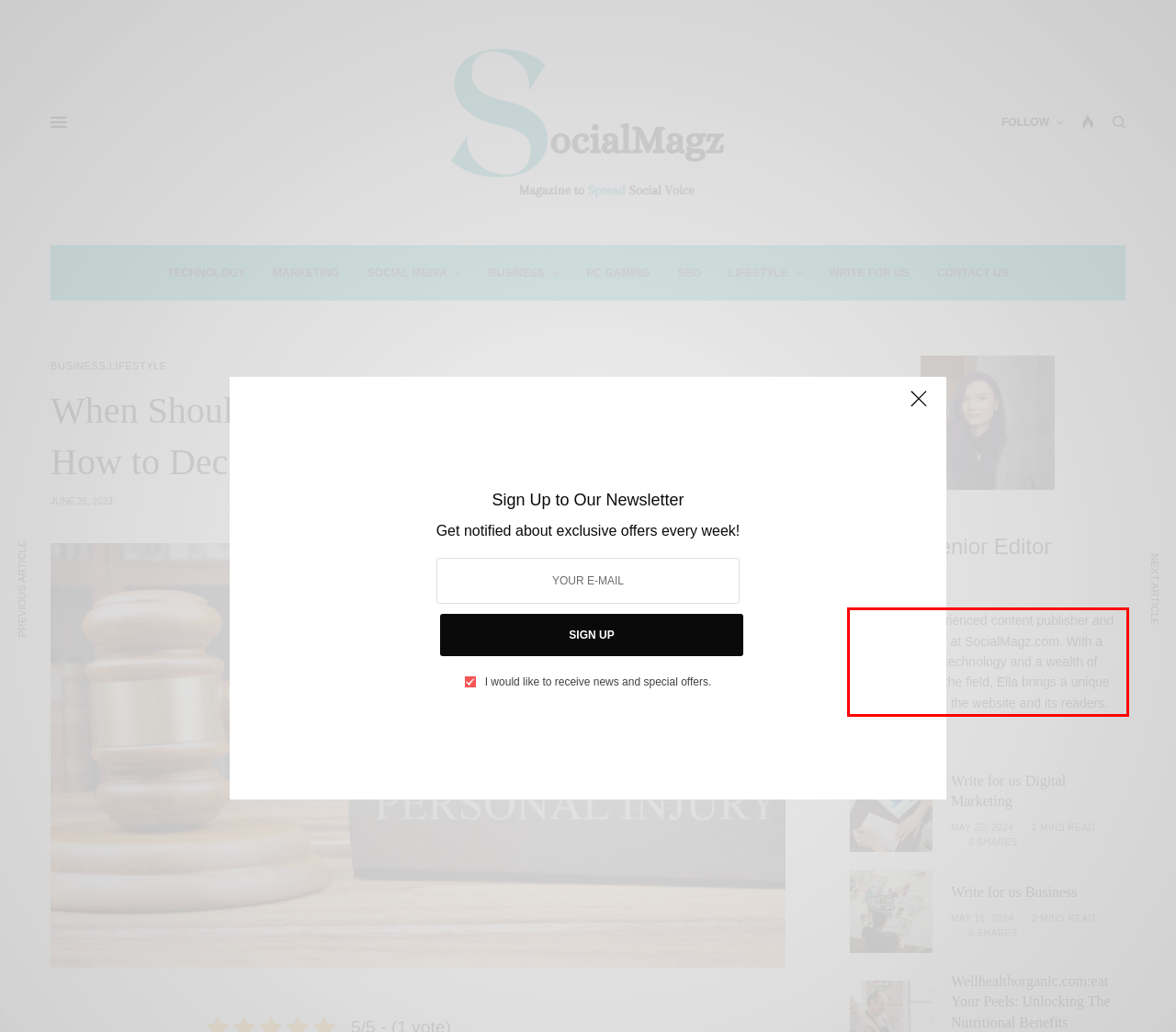Extract and provide the text found inside the red rectangle in the screenshot of the webpage.

Ella is an experienced content publisher and Senior Editor at SocialMagz.com. With a passion for technology and a wealth of knowledge in the field, Ella brings a unique perspective to the website and its readers.